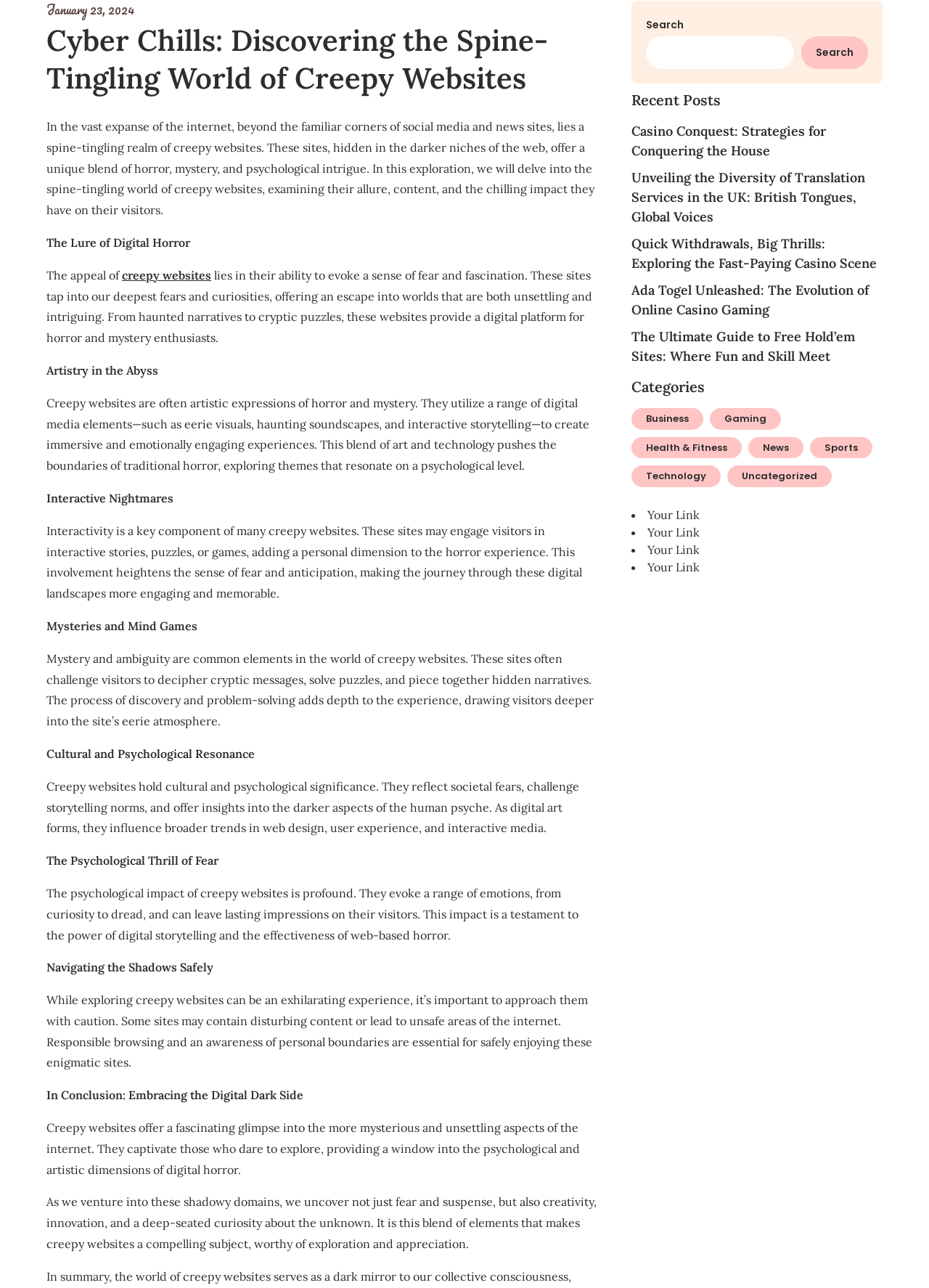Provide the bounding box coordinates for the UI element that is described by this text: "Sports". The coordinates should be in the form of four float numbers between 0 and 1: [left, top, right, bottom].

[0.872, 0.339, 0.939, 0.356]